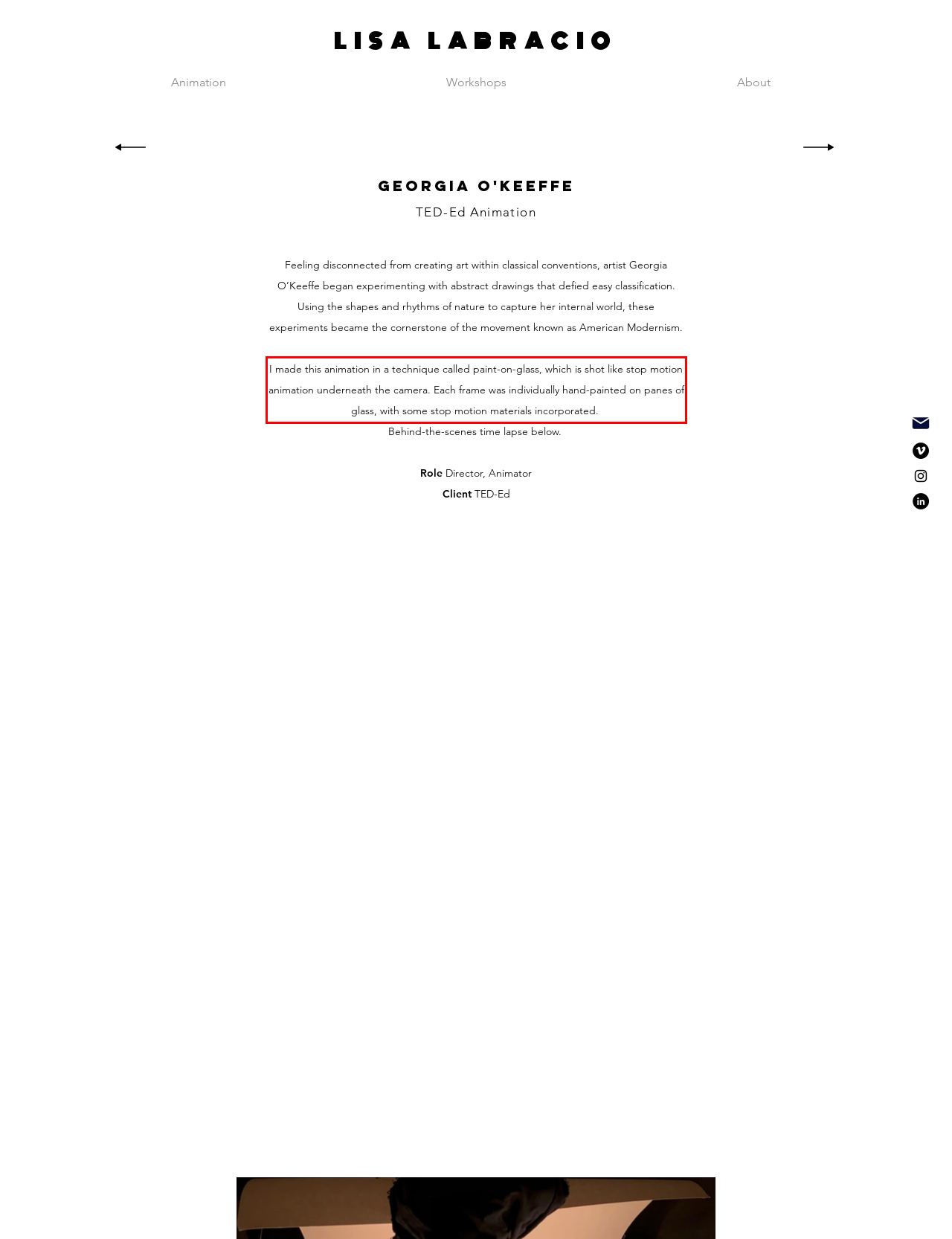Please perform OCR on the text within the red rectangle in the webpage screenshot and return the text content.

I made this animation in a technique called paint-on-glass, which is shot like stop motion animation underneath the camera. Each frame was individually hand-painted on panes of glass, with some stop motion materials incorporated.